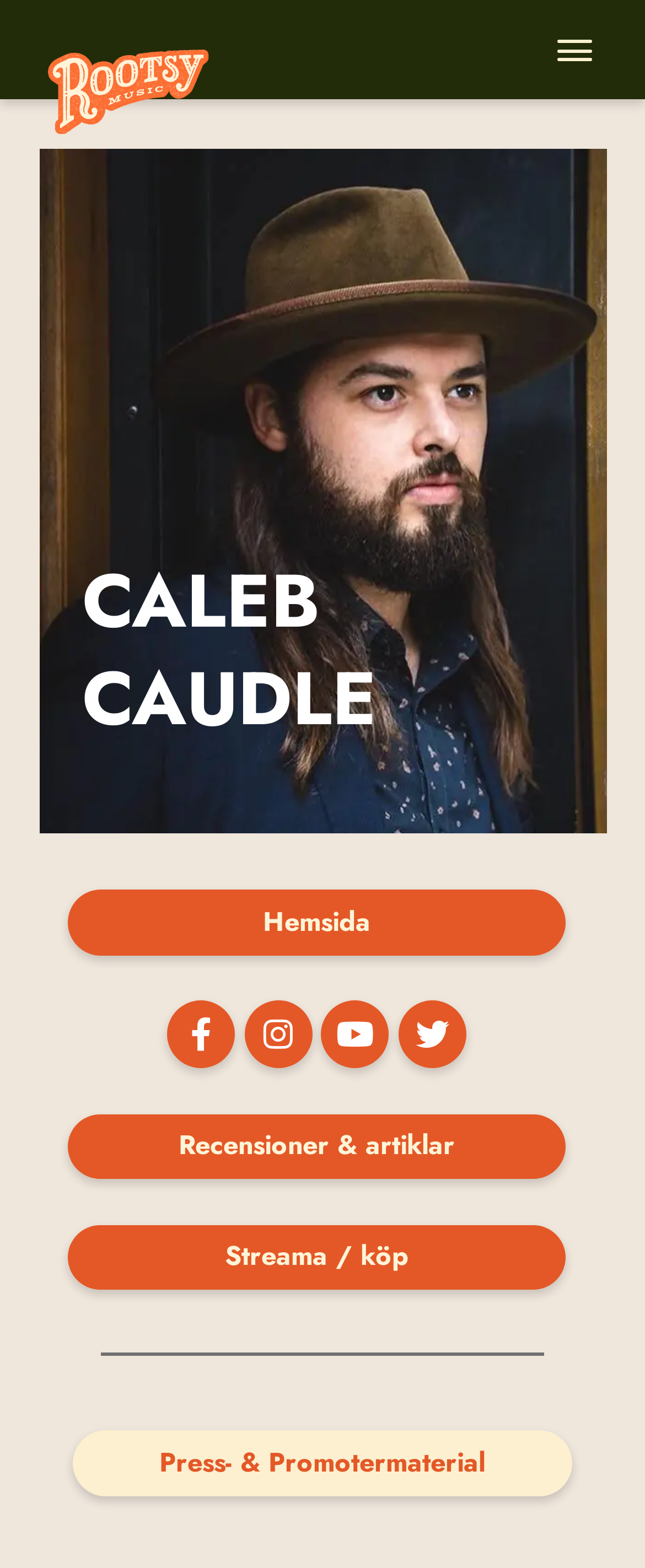What is the purpose of the 'Mobilmeny' element?
Look at the screenshot and give a one-word or phrase answer.

Mobile menu